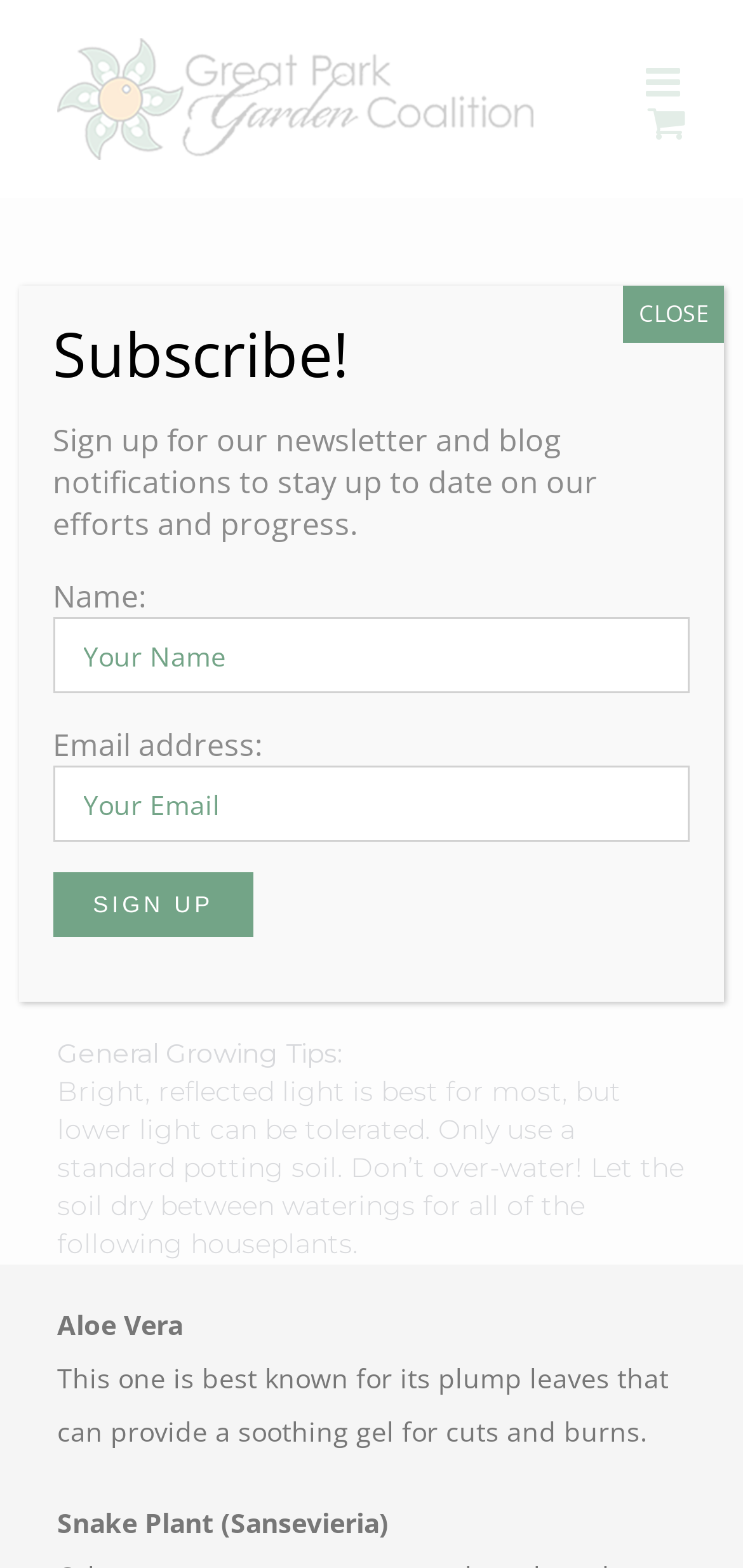What is the recommended soil type for the mentioned houseplants?
Carefully analyze the image and provide a detailed answer to the question.

The article mentions under 'General Growing Tips' that 'Only use a standard potting soil.' This suggests that the recommended soil type for the mentioned houseplants is a standard potting soil.